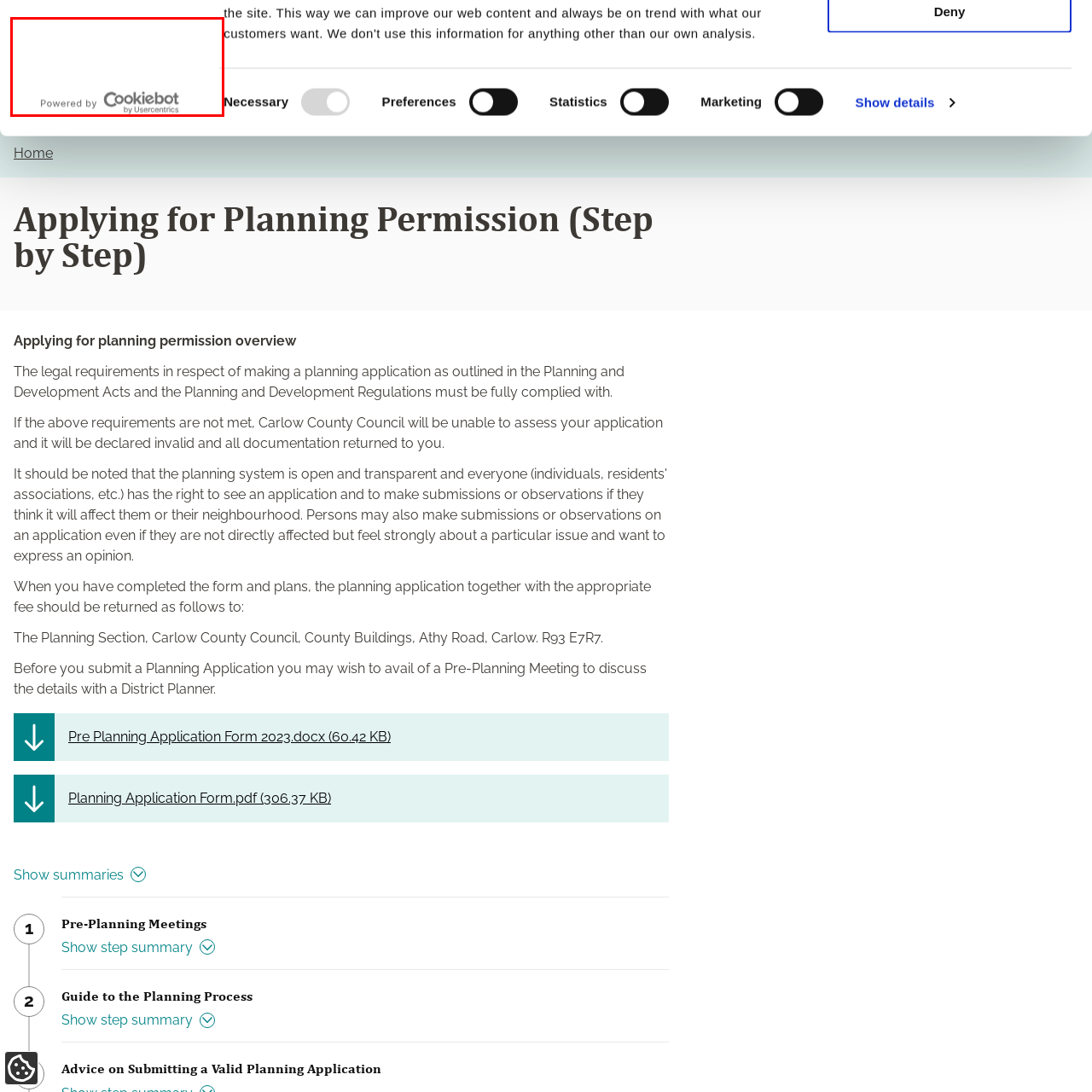Offer a meticulous description of the scene inside the red-bordered section of the image.

The image prominently features the text "Powered by Cookiebot" in a simple and modern font, accompanied by a discreet logo. This branding signifies the use of Cookiebot's services for cookie consent management on the website. Cookiebot is designed to help websites comply with privacy laws by managing user consent for cookies, ensuring that visitors are informed about cookie usage and have control over their privacy preferences. The clean design and neutral colors reflect a professional tone, aligning with the site's commitment to transparency and user-centric privacy practices.